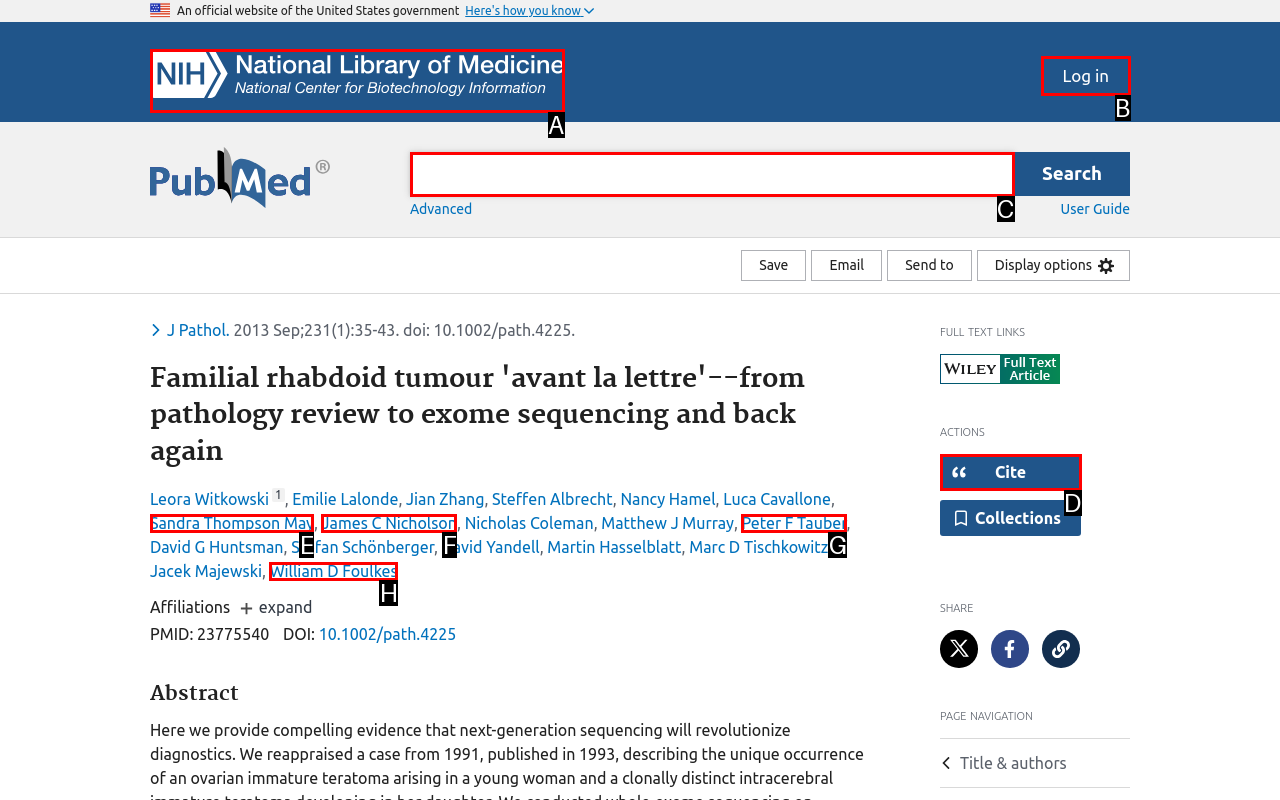Select the correct UI element to complete the task: Log in
Please provide the letter of the chosen option.

B